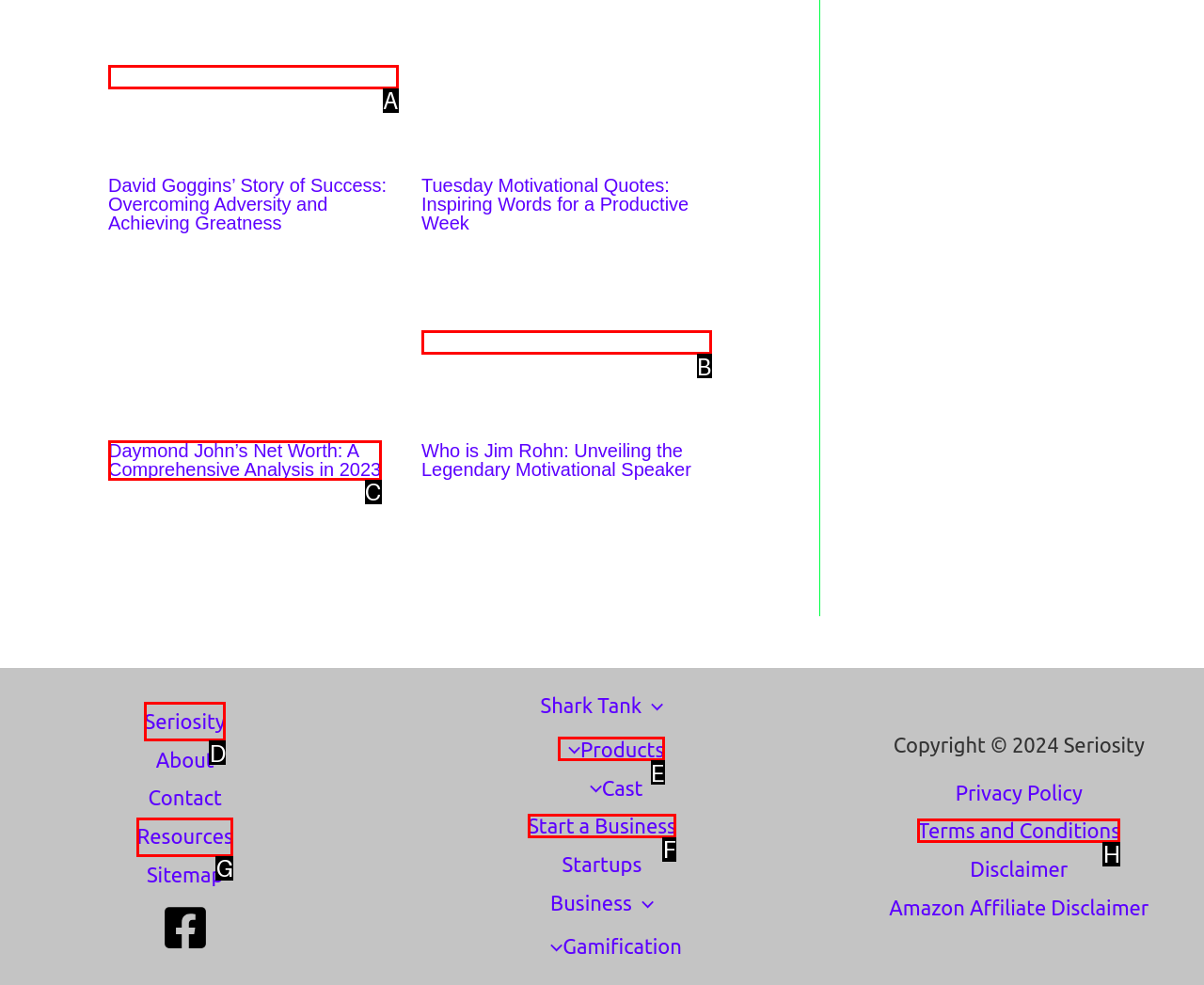Identify which HTML element to click to fulfill the following task: Explore Who is Jim Rohn. Provide your response using the letter of the correct choice.

B